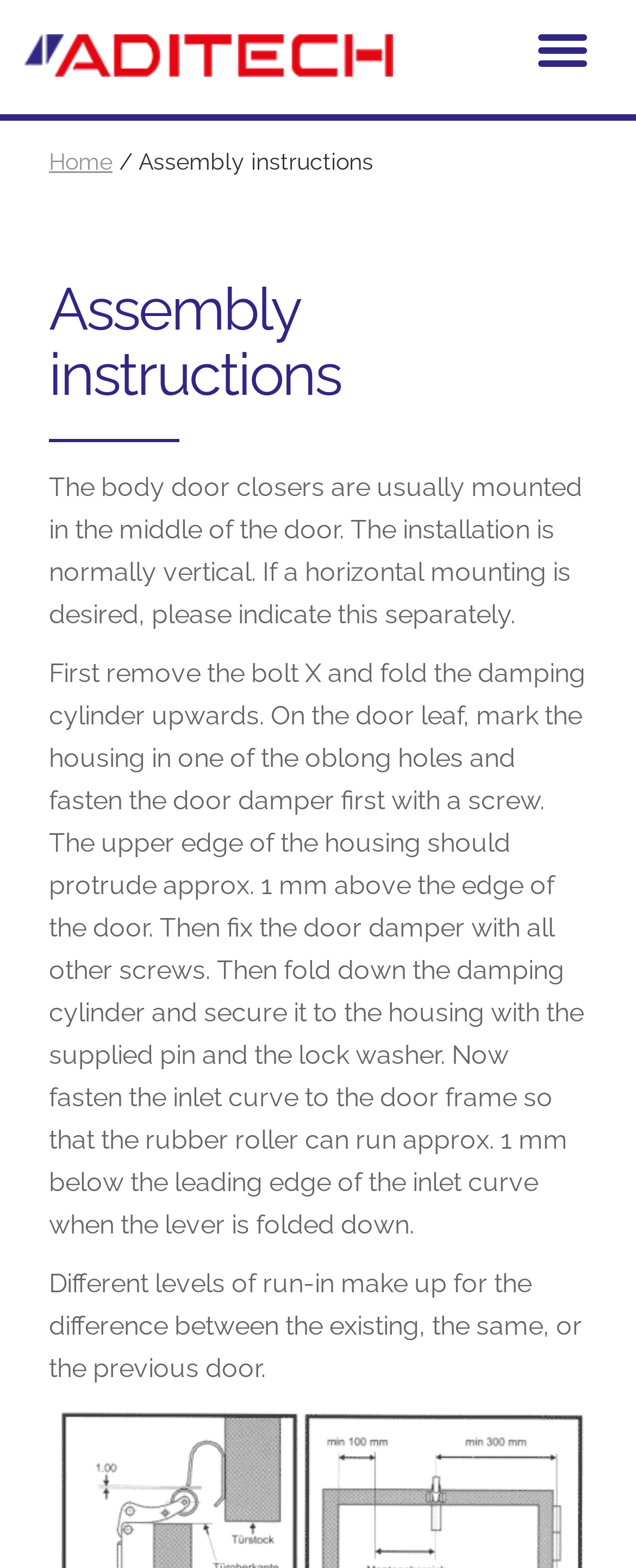Determine the bounding box coordinates for the UI element described. Format the coordinates as (top-left x, top-left y, bottom-right x, bottom-right y) and ensure all values are between 0 and 1. Element description: Toggle navigation

[0.821, 0.008, 0.949, 0.056]